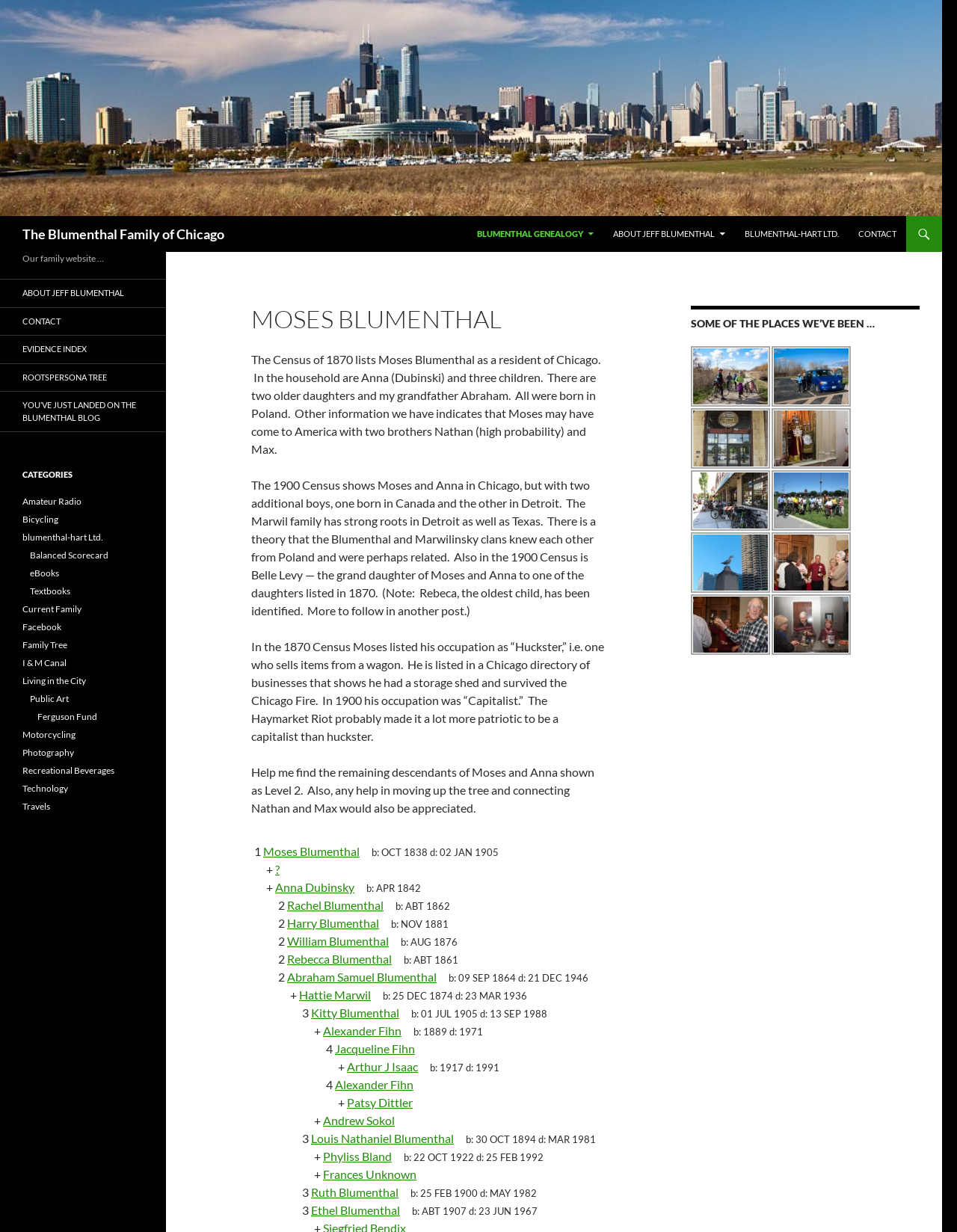Generate the title text from the webpage.

The Blumenthal Family of Chicago